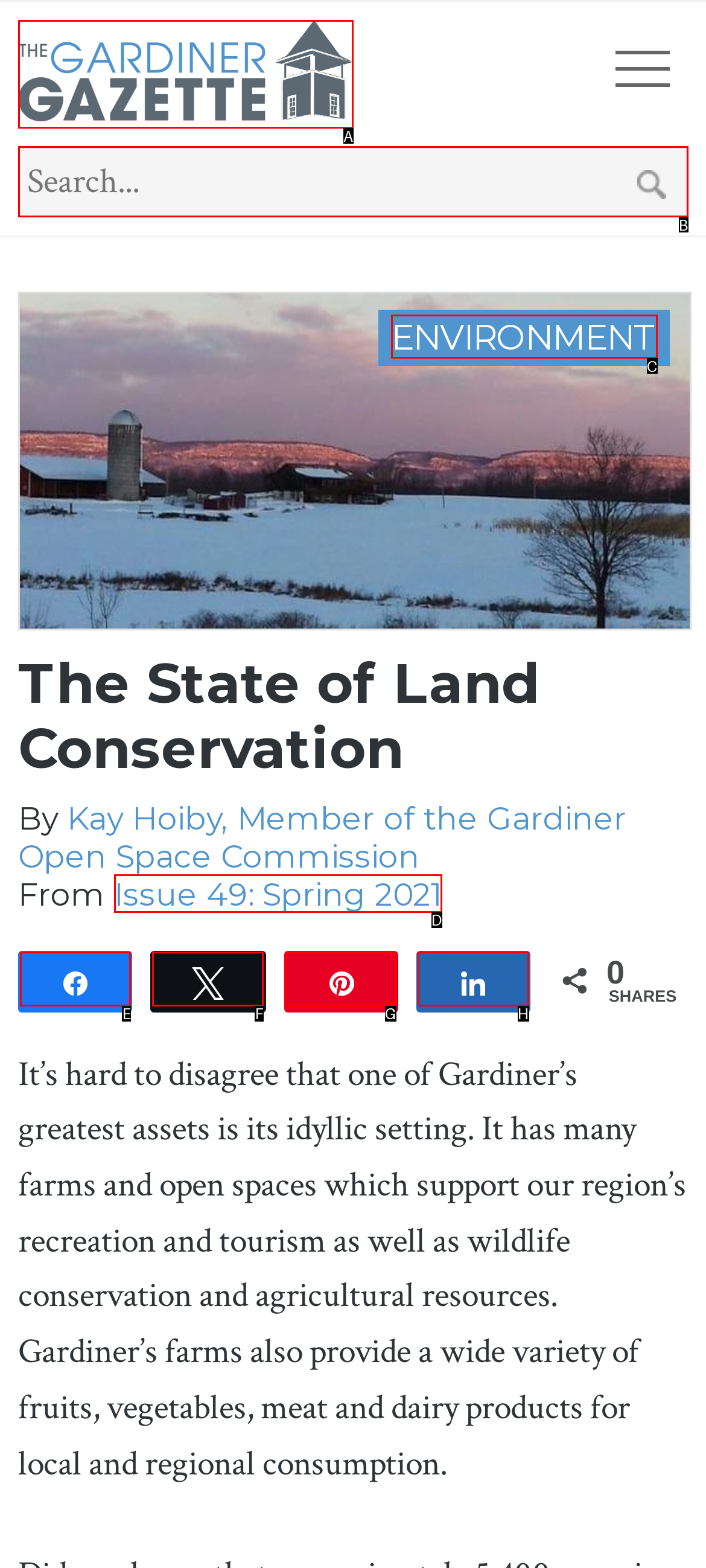From the description: Issue 49: Spring 2021, select the HTML element that fits best. Reply with the letter of the appropriate option.

D